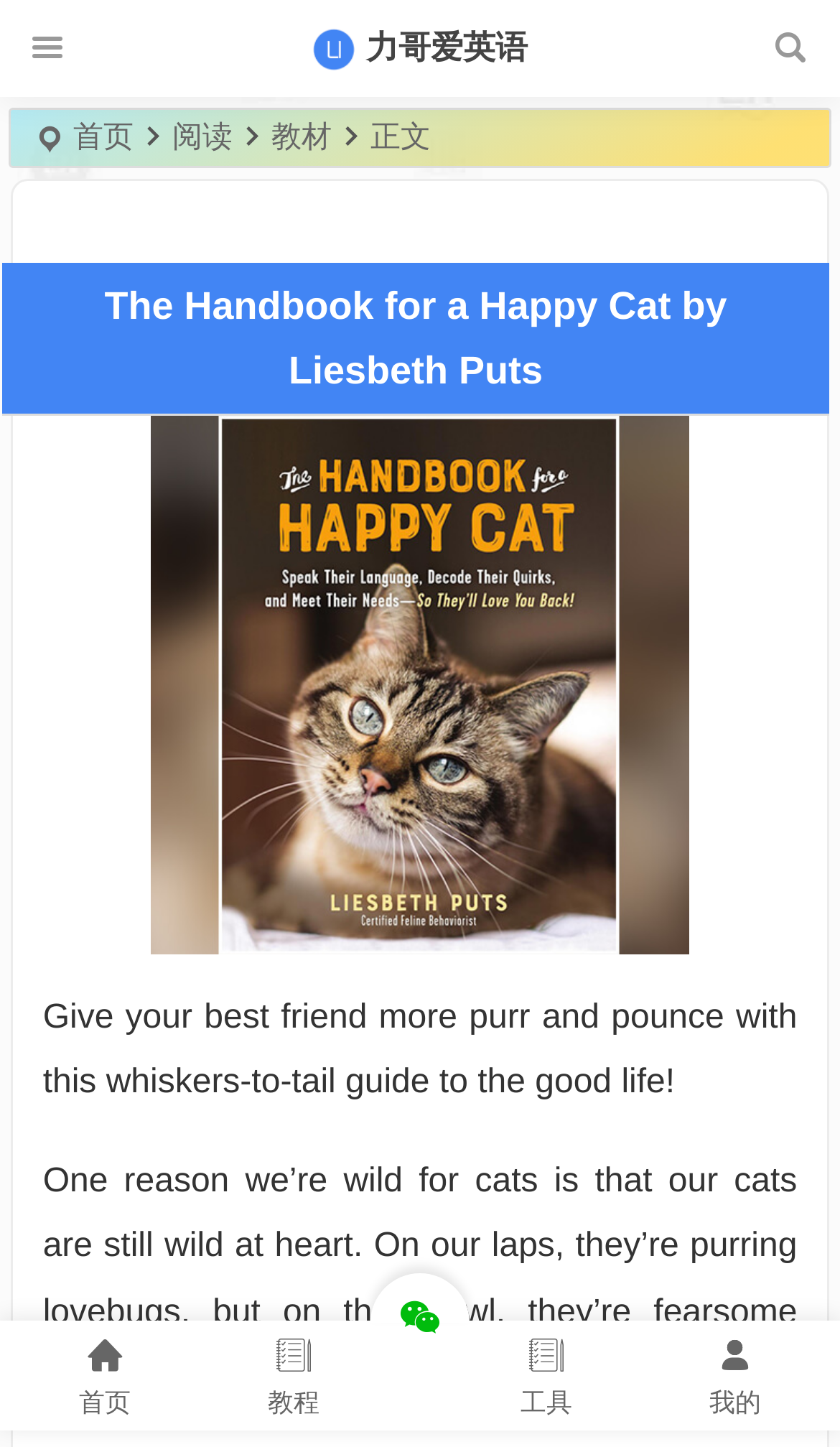Determine the bounding box coordinates of the clickable region to execute the instruction: "go to homepage". The coordinates should be four float numbers between 0 and 1, denoted as [left, top, right, bottom].

[0.087, 0.082, 0.159, 0.106]